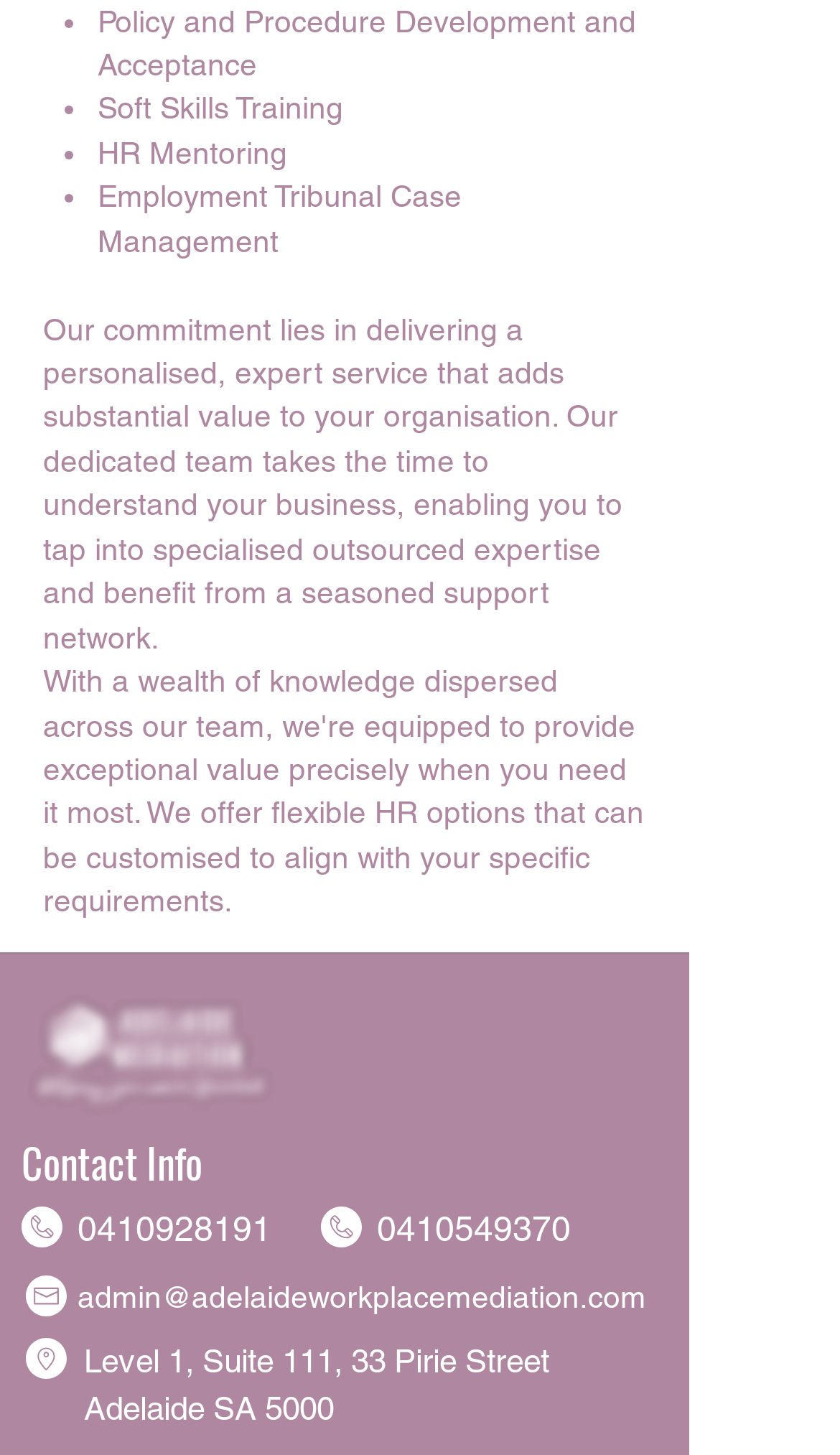What is the purpose of the organization?
Look at the screenshot and give a one-word or phrase answer.

Delivering personalized expert service